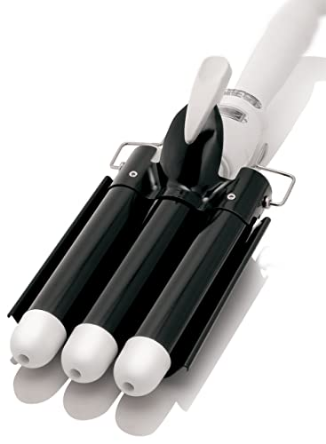Offer a detailed explanation of the image and its components.

This image features the Alure Three Barrel Hair Waver, designed to create soft, shiny waves in your hair. The innovative tool showcases three ceramic barrels, featuring a sleek black and white design, ideal for achieving professional-level results at home. The barrels are constructed with high-grade ceramic and coated with Teflon for superior durability and heat distribution. The device heats up quickly, reaching temperatures of up to 210°C in just 60 seconds, allowing users to style efficiently. With its lightweight design and dual voltage capabilities, it's perfect for both everyday use and international travel. This versatile hair waver is well-regarded by users, holding a rating of 4.3 out of 5 stars based on substantial customer feedback, emphasizing its reliability and performance in delivering beautiful, frizz-free curls.